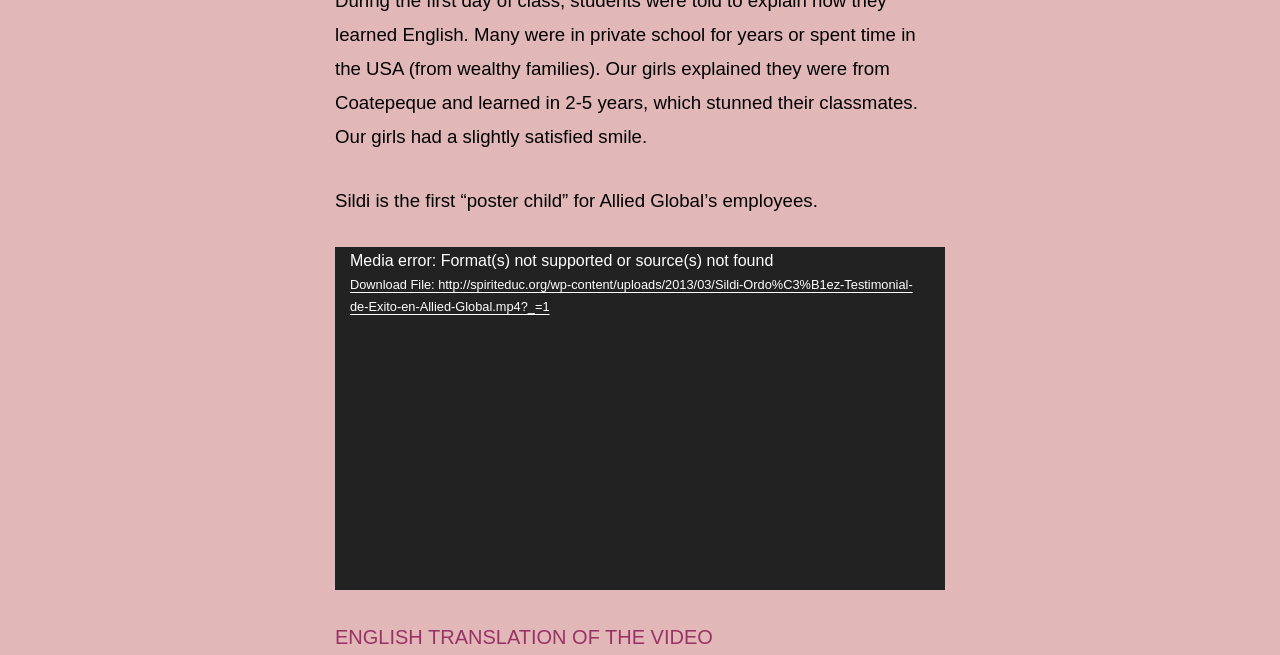Answer the question with a brief word or phrase:
What is the name of the person in the video?

Sildi